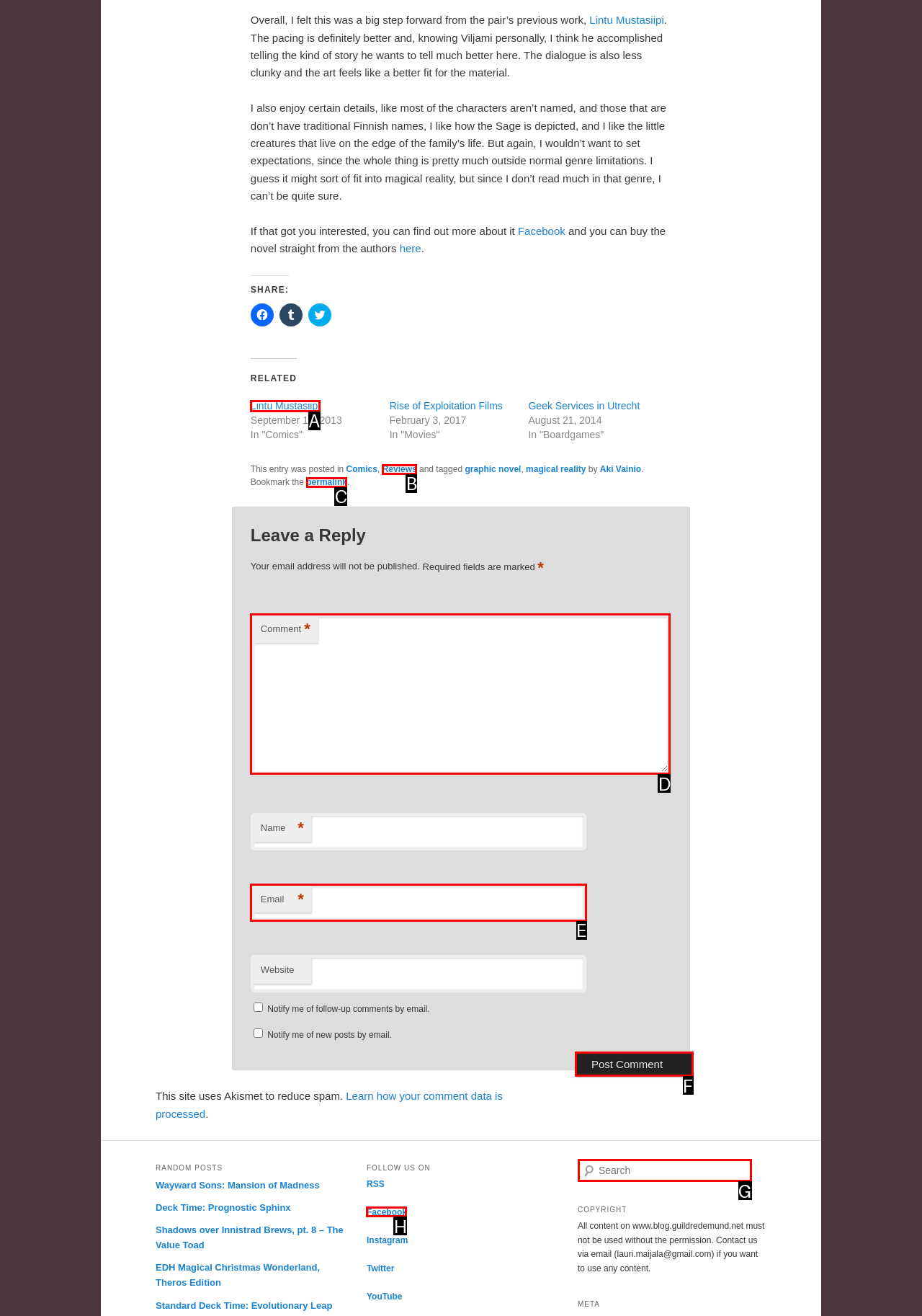Choose the HTML element to click for this instruction: Search Answer with the letter of the correct choice from the given options.

G